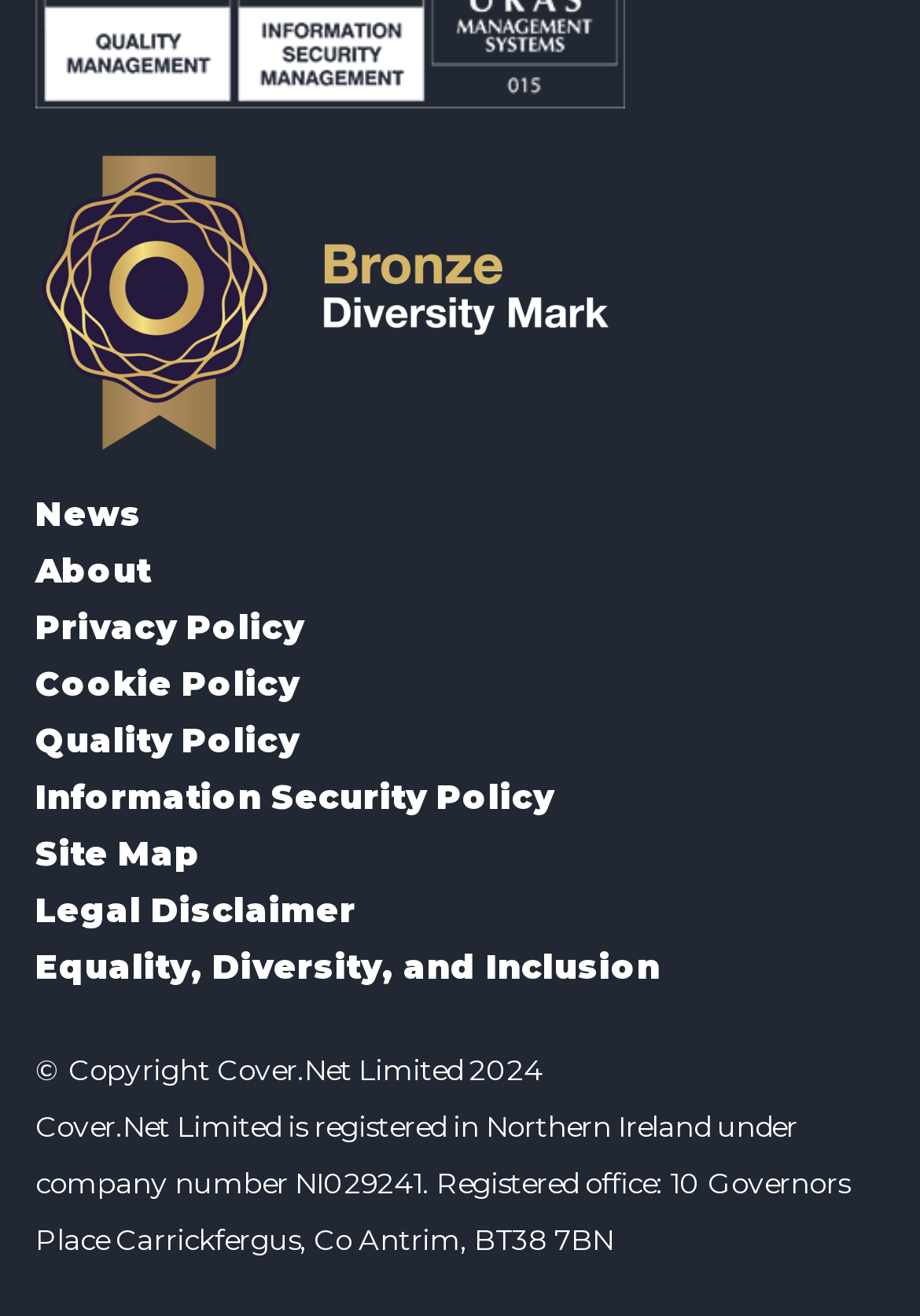Please provide the bounding box coordinates in the format (top-left x, top-left y, bottom-right x, bottom-right y). Remember, all values are floating point numbers between 0 and 1. What is the bounding box coordinate of the region described as: News

[0.038, 0.37, 0.154, 0.413]